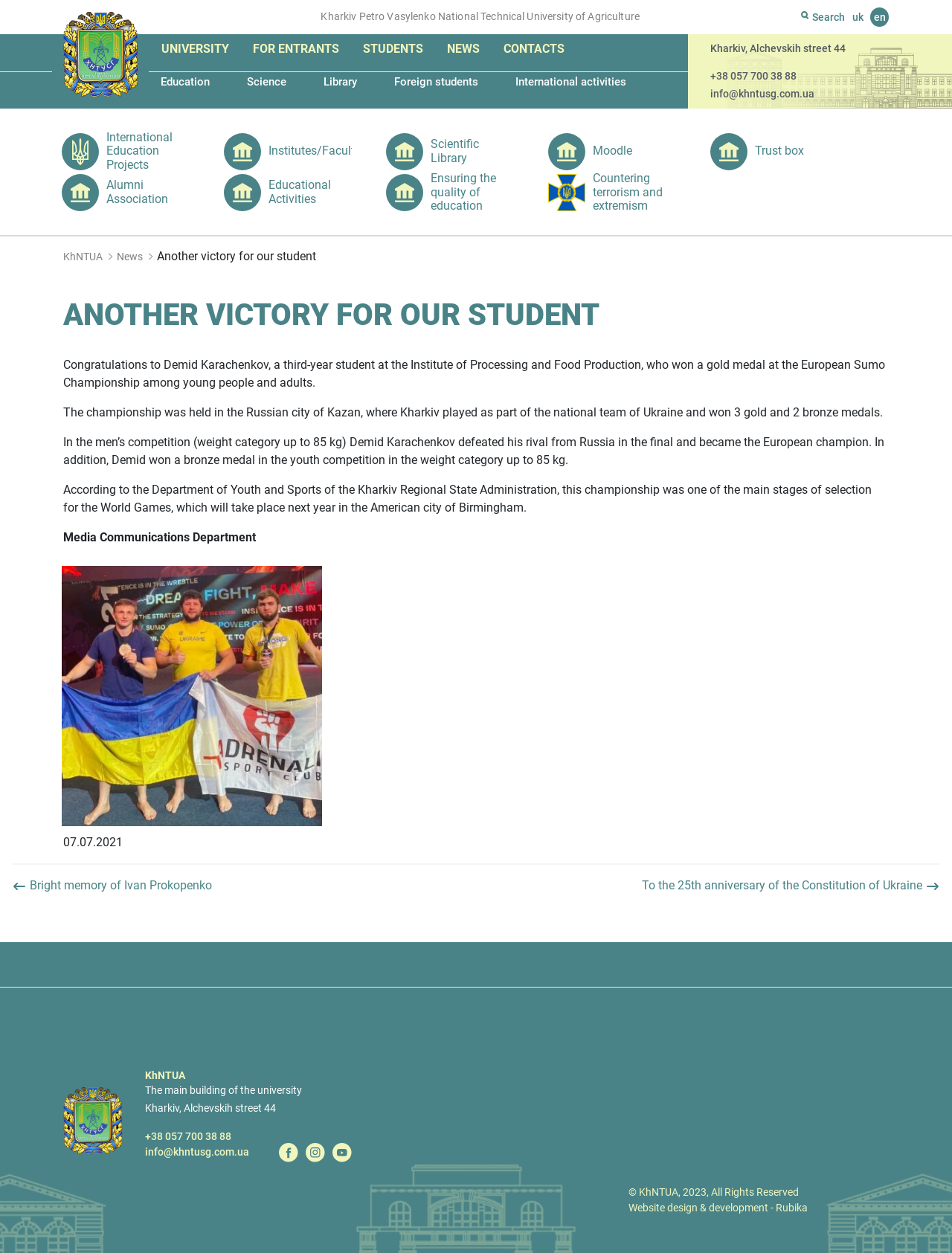What is the topic of the news article?
Please give a detailed answer to the question using the information shown in the image.

I found the answer by reading the heading and text of the news article, which is located in the main content area of the webpage. The article is about a student named Demid Karachenkov who won a gold medal at the European Sumo Championship.